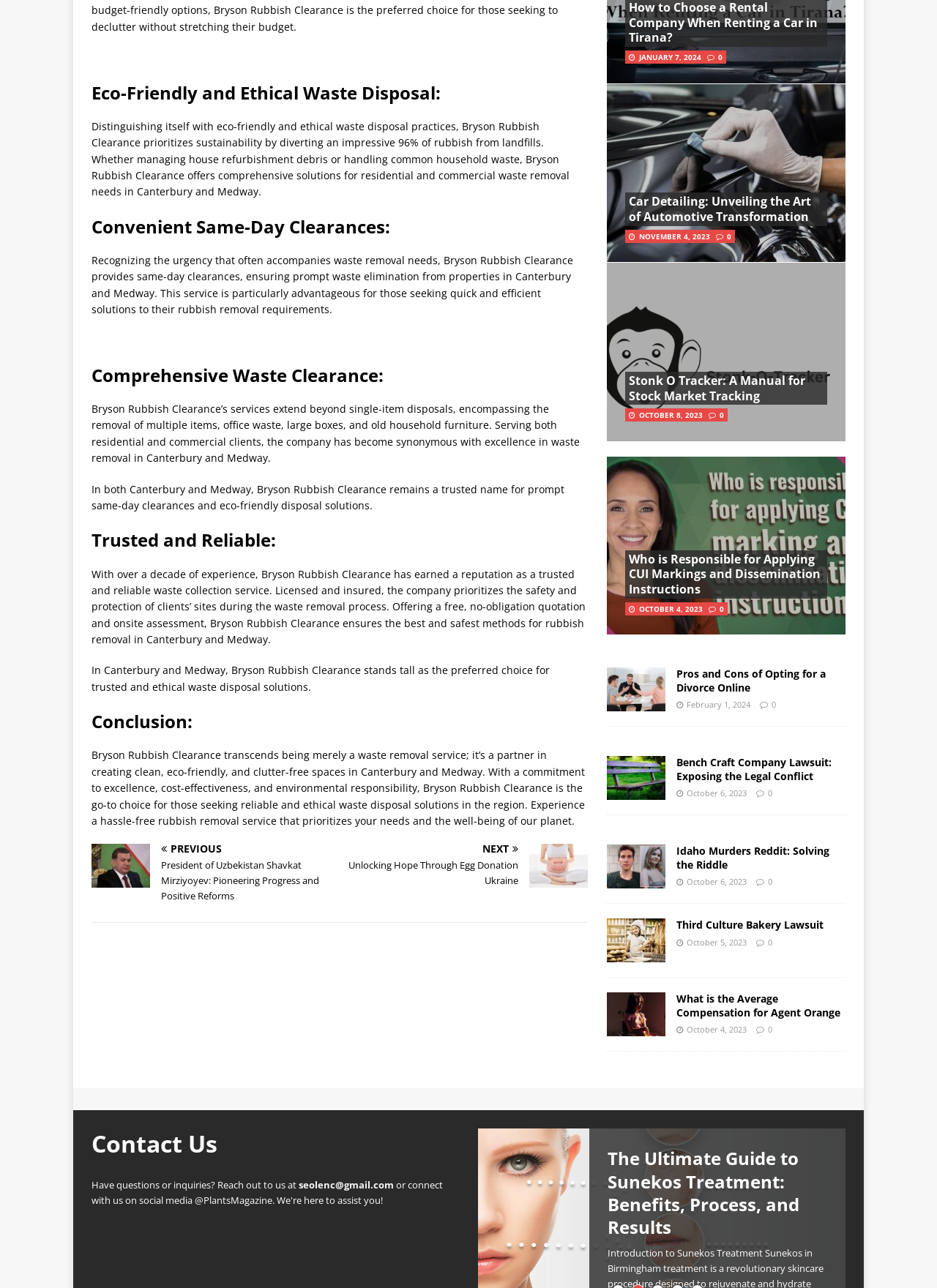Please locate the bounding box coordinates of the region I need to click to follow this instruction: "Contact us through email".

[0.319, 0.915, 0.42, 0.925]